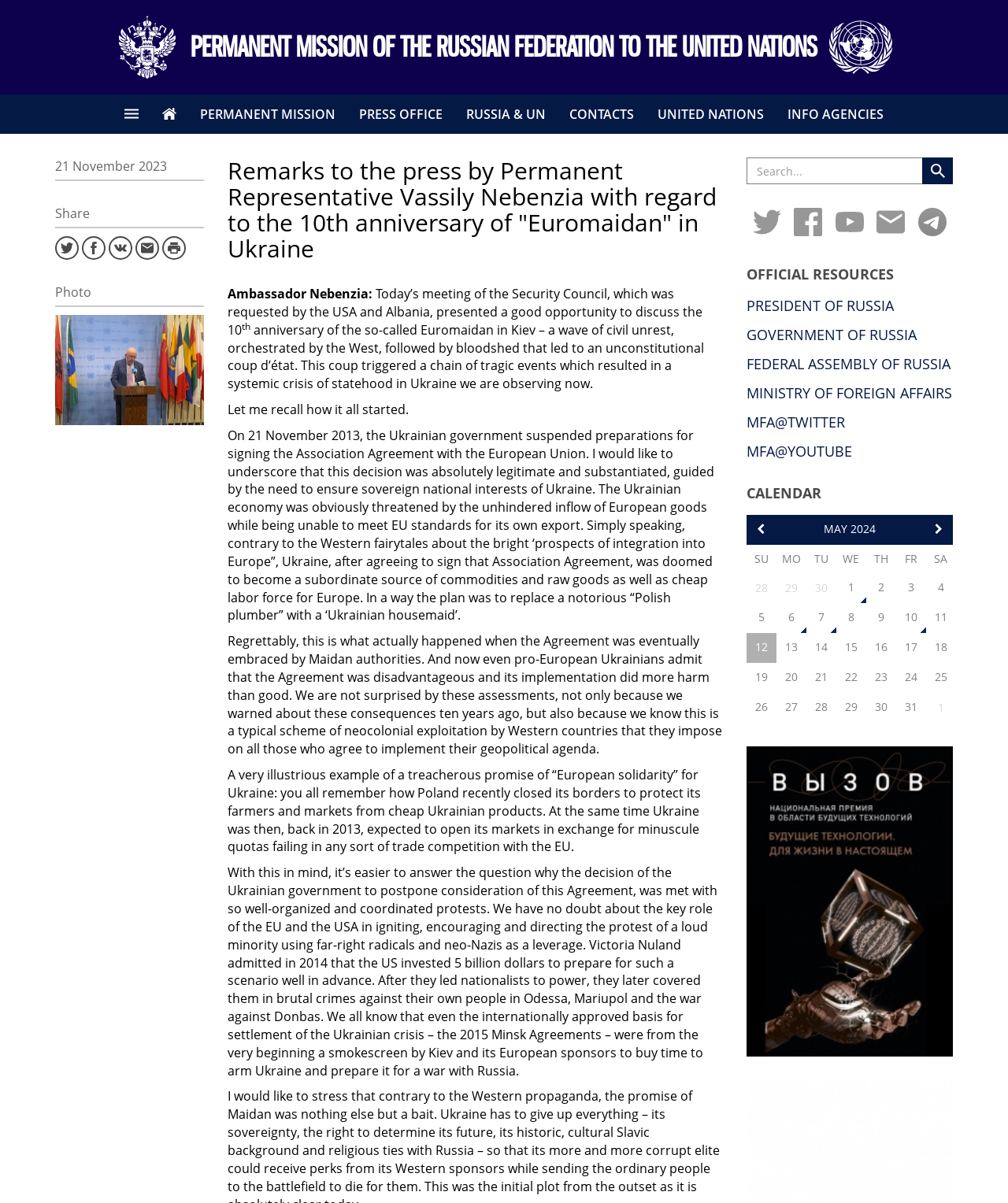Find the bounding box coordinates of the element to click in order to complete this instruction: "View the official resources". The bounding box coordinates must be four float numbers between 0 and 1, denoted as [left, top, right, bottom].

[0.74, 0.22, 0.886, 0.235]